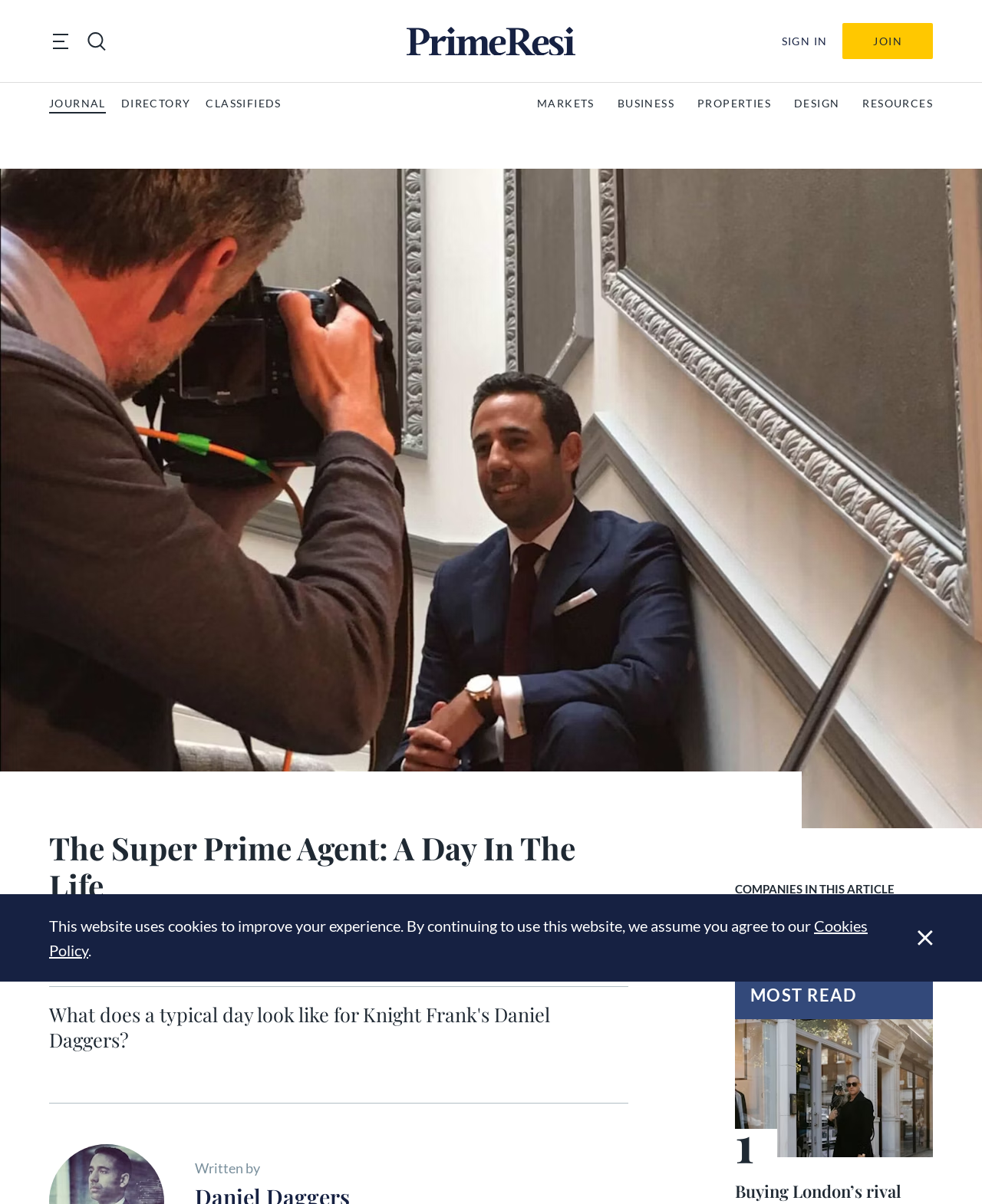Describe all significant elements and features of the webpage.

The webpage is about an article titled "The Super Prime Agent: A Day In The Life" on PrimeResi, a real estate website. At the top, there are several navigation links, including "JOURNAL", "DIRECTORY", "CLASSIFIEDS", "MARKETS", "BUSINESS", "PROPERTIES", "DESIGN", and "RESOURCES". 

On the top right, there are buttons for "SIGN IN" and "JOIN". Below the navigation links, there is a large heading with the title of the article. 

The article itself starts with a brief introduction, asking what a typical day looks like for Knight Frank's Daniel Daggers. The main content of the article is not explicitly described in the accessibility tree, but it likely contains text and possibly images about Daniel Daggers' daily life as a super-prime specialist.

On the right side of the article, there are links to the author's social media profiles, including Twitter, LinkedIn, Facebook, and Pinterest. There is also a "Print" button. 

At the bottom of the article, there are headings for "COMPANIES IN THIS ARTICLE" and "MOST READ", with links to related articles or companies. 

Finally, at the very bottom of the page, there is a cookie policy notification with a link to the "Cookies Policy" page.